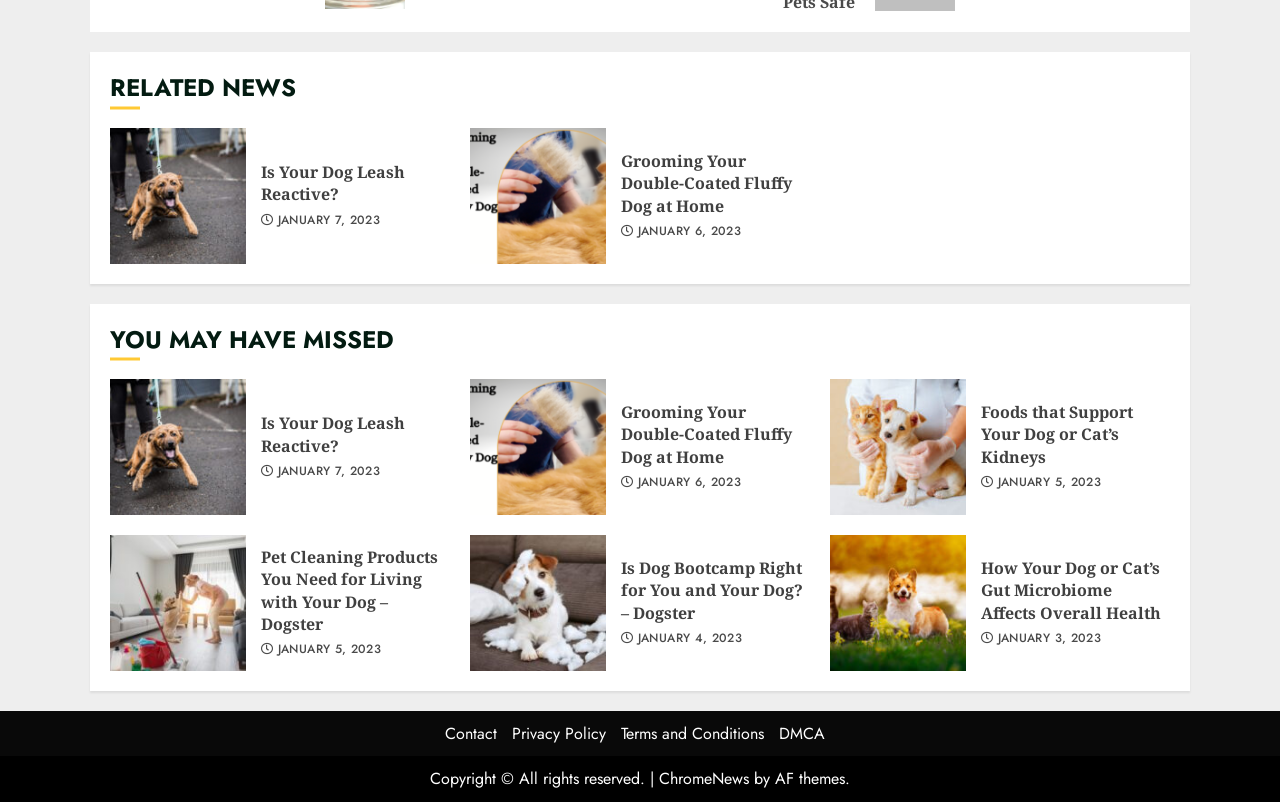What is the purpose of the links at the bottom of the webpage?
Using the image as a reference, give a one-word or short phrase answer.

Contact and Policy Information